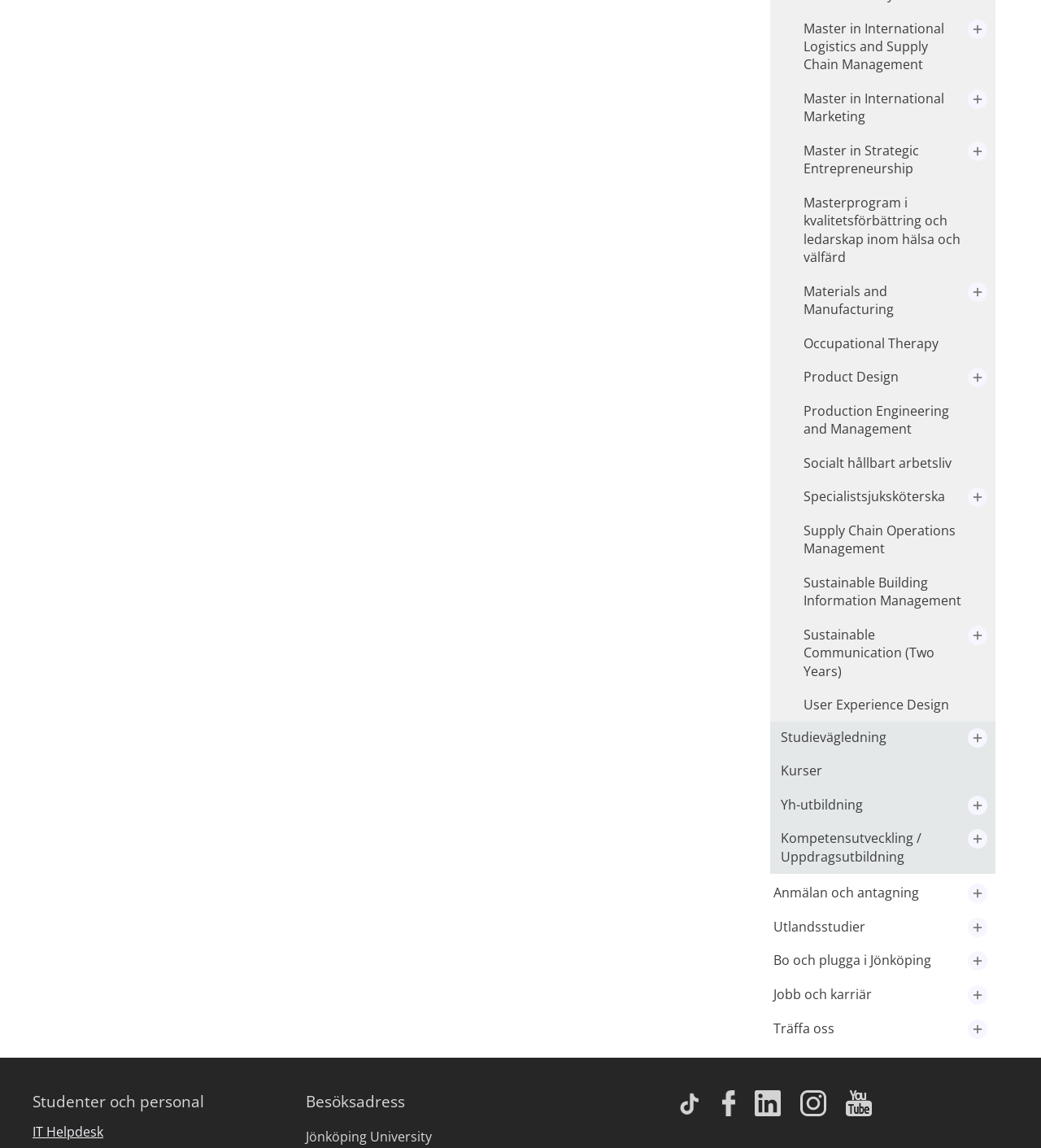Please respond to the question using a single word or phrase:
What is the topic of the 'Master in Strategic Entrepreneurship' link?

Strategic Entrepreneurship